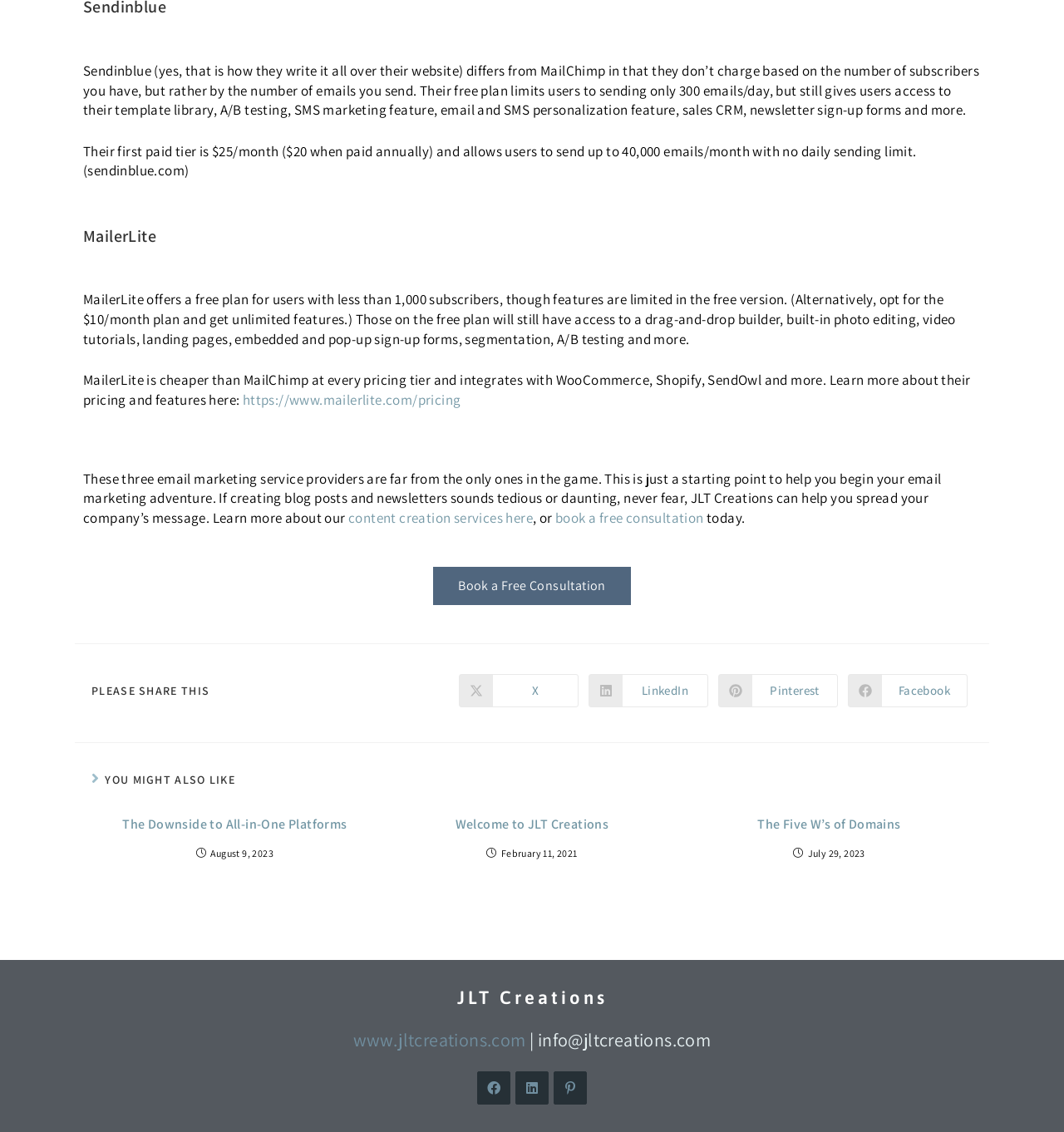Give a concise answer using one word or a phrase to the following question:
What is the daily sending limit for Sendinblue's free plan?

300 emails/day